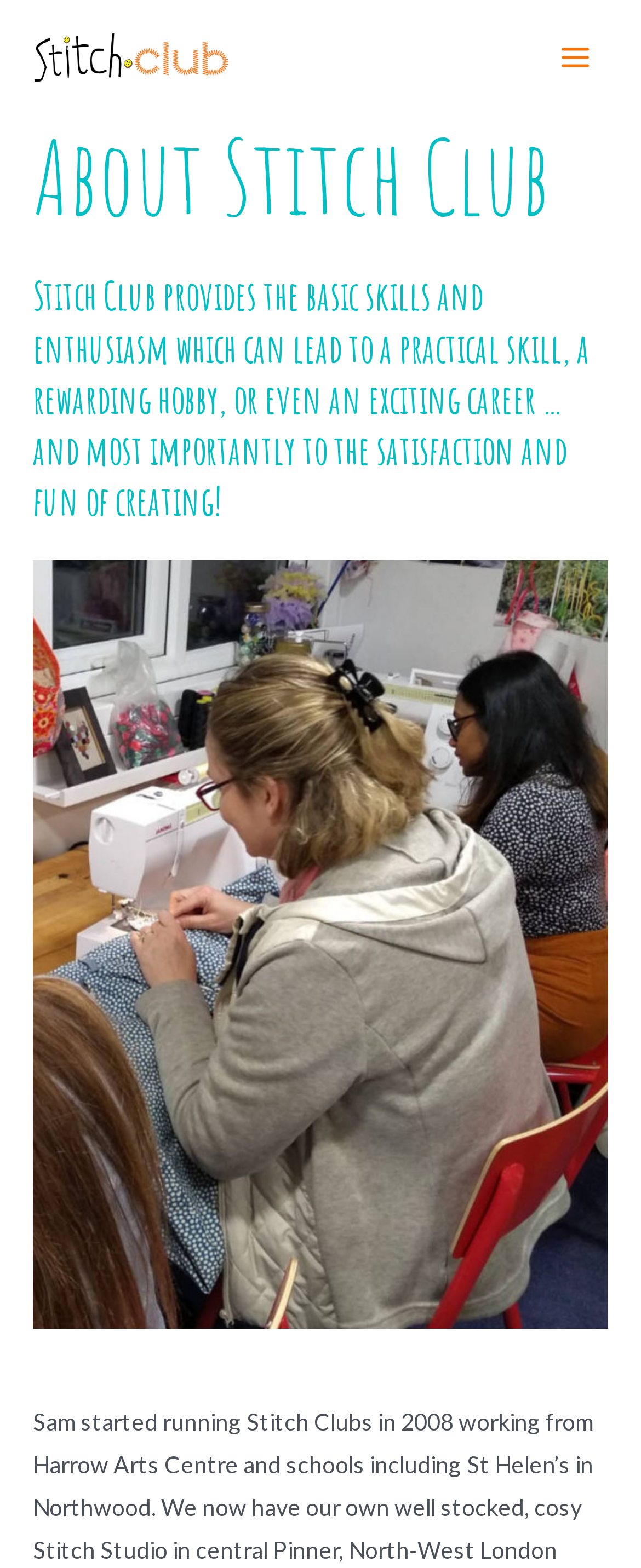Provide the bounding box coordinates of the HTML element this sentence describes: "Main Menu".

[0.844, 0.015, 0.949, 0.058]